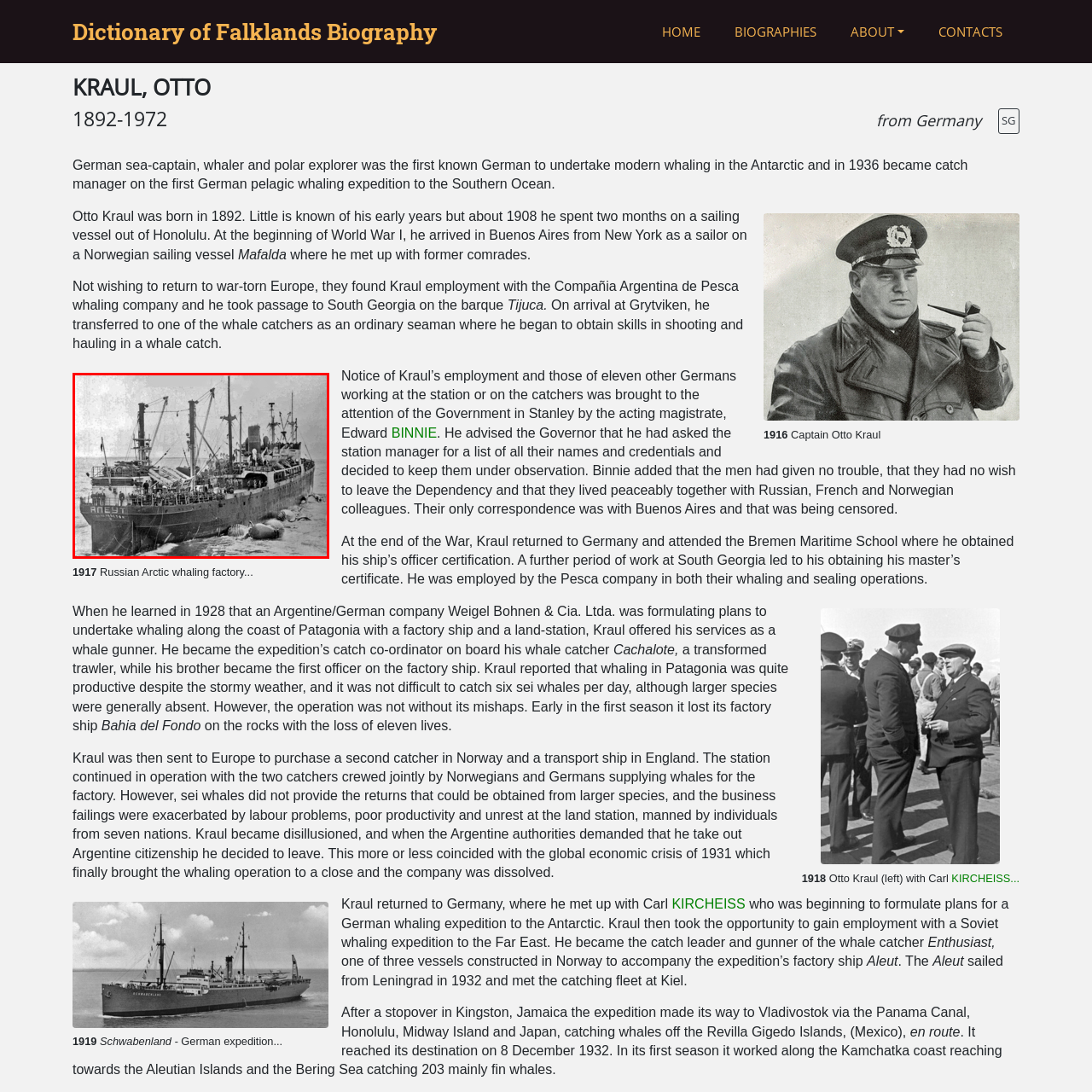Direct your attention to the image encased in a red frame, What was Otto Kraul's role in whaling operations? Please answer in one word or a brief phrase.

Catch coordinator